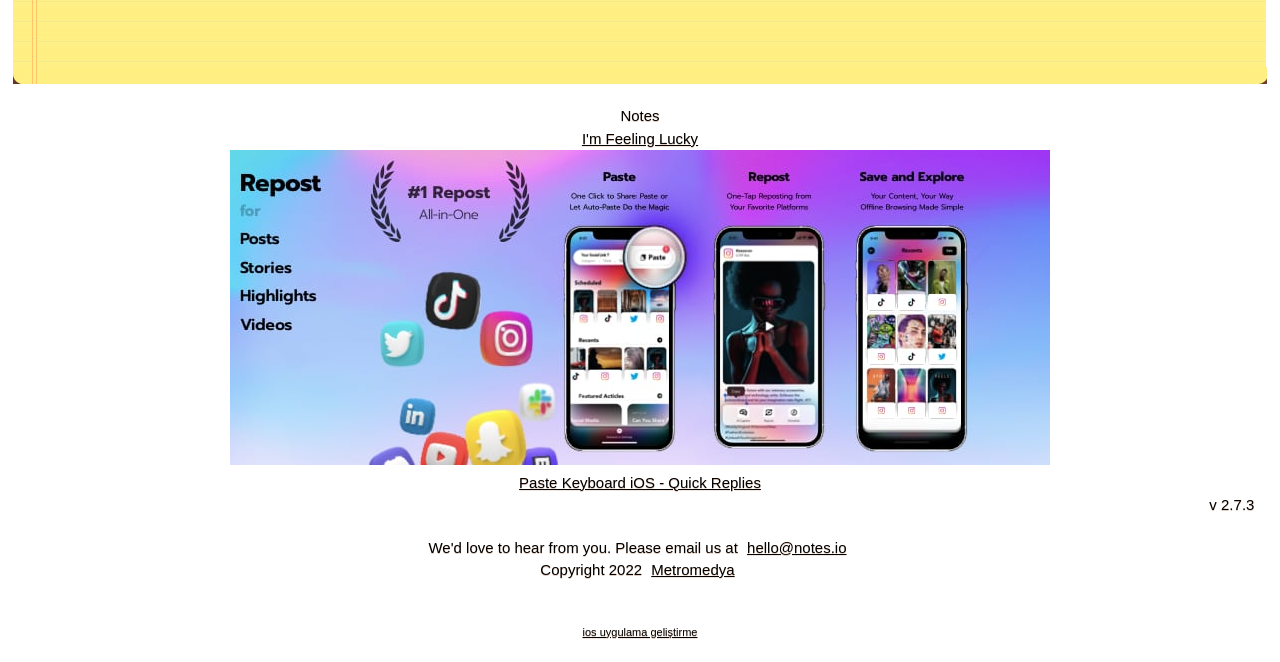What is the copyright year mentioned on the webpage?
Answer with a single word or short phrase according to what you see in the image.

2022